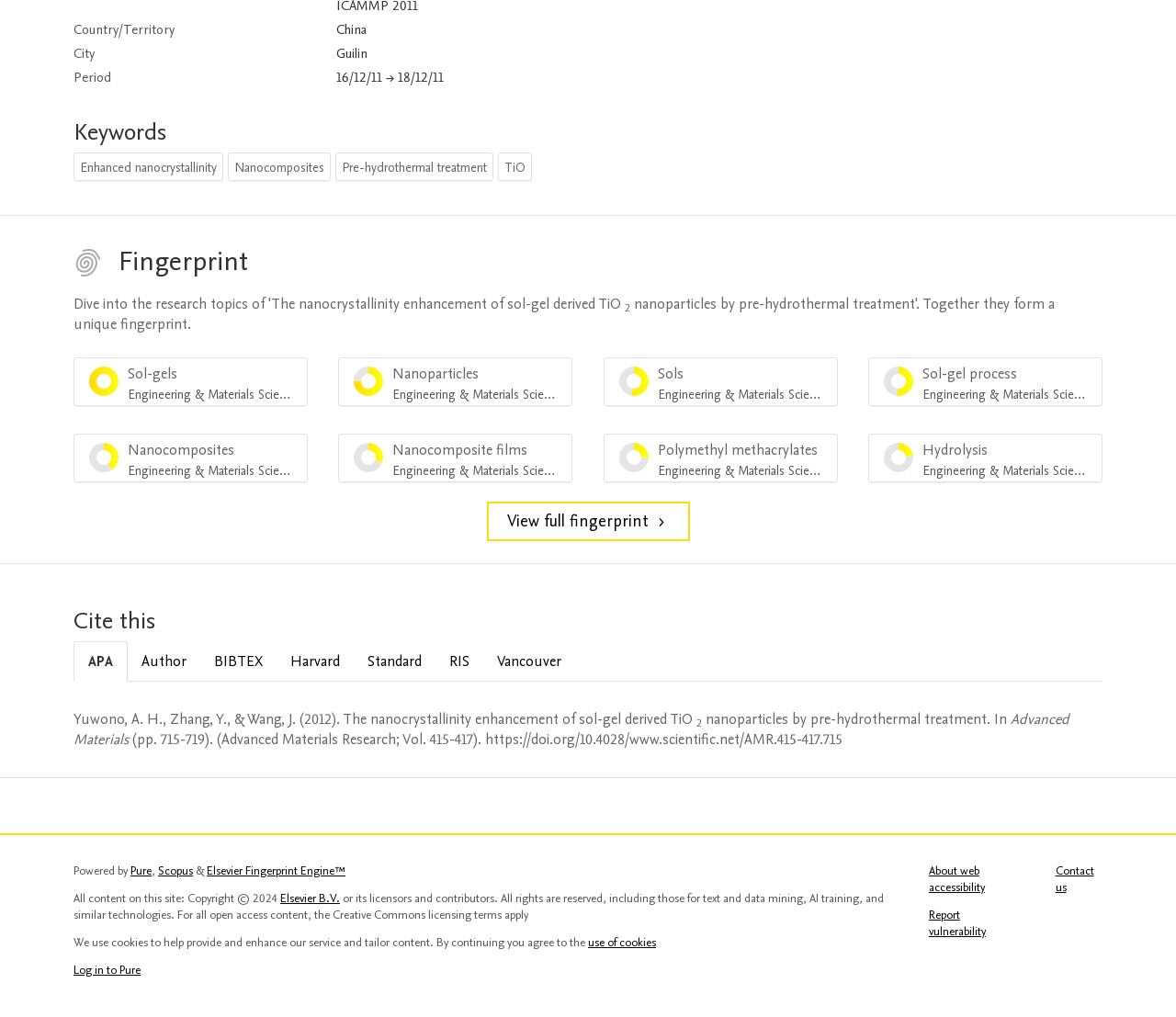Use a single word or phrase to answer the question: What is the purpose of the 'Fingerprint' section?

To show research topics